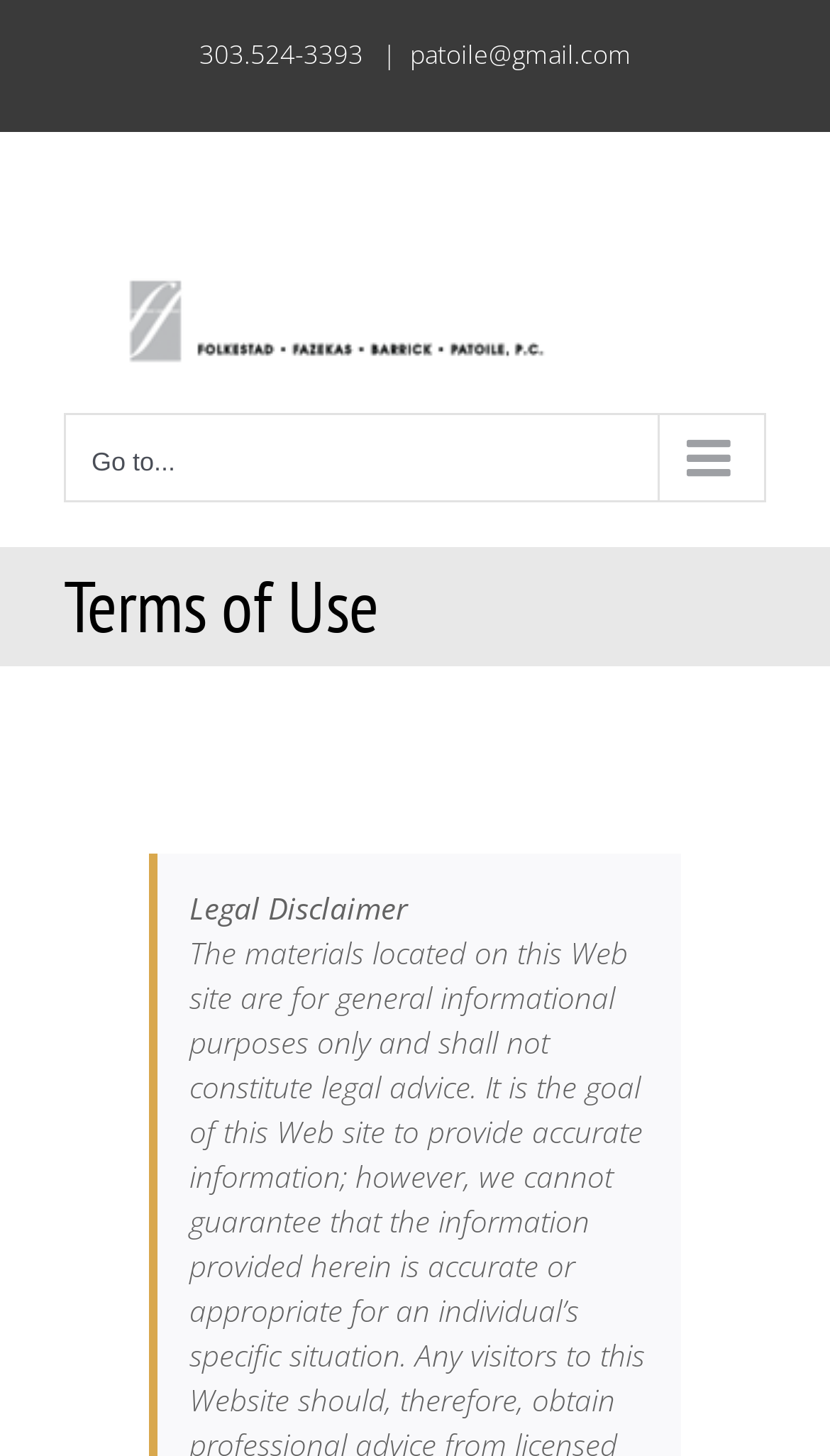Identify the bounding box for the UI element described as: "Go to...". Ensure the coordinates are four float numbers between 0 and 1, formatted as [left, top, right, bottom].

[0.077, 0.284, 0.923, 0.346]